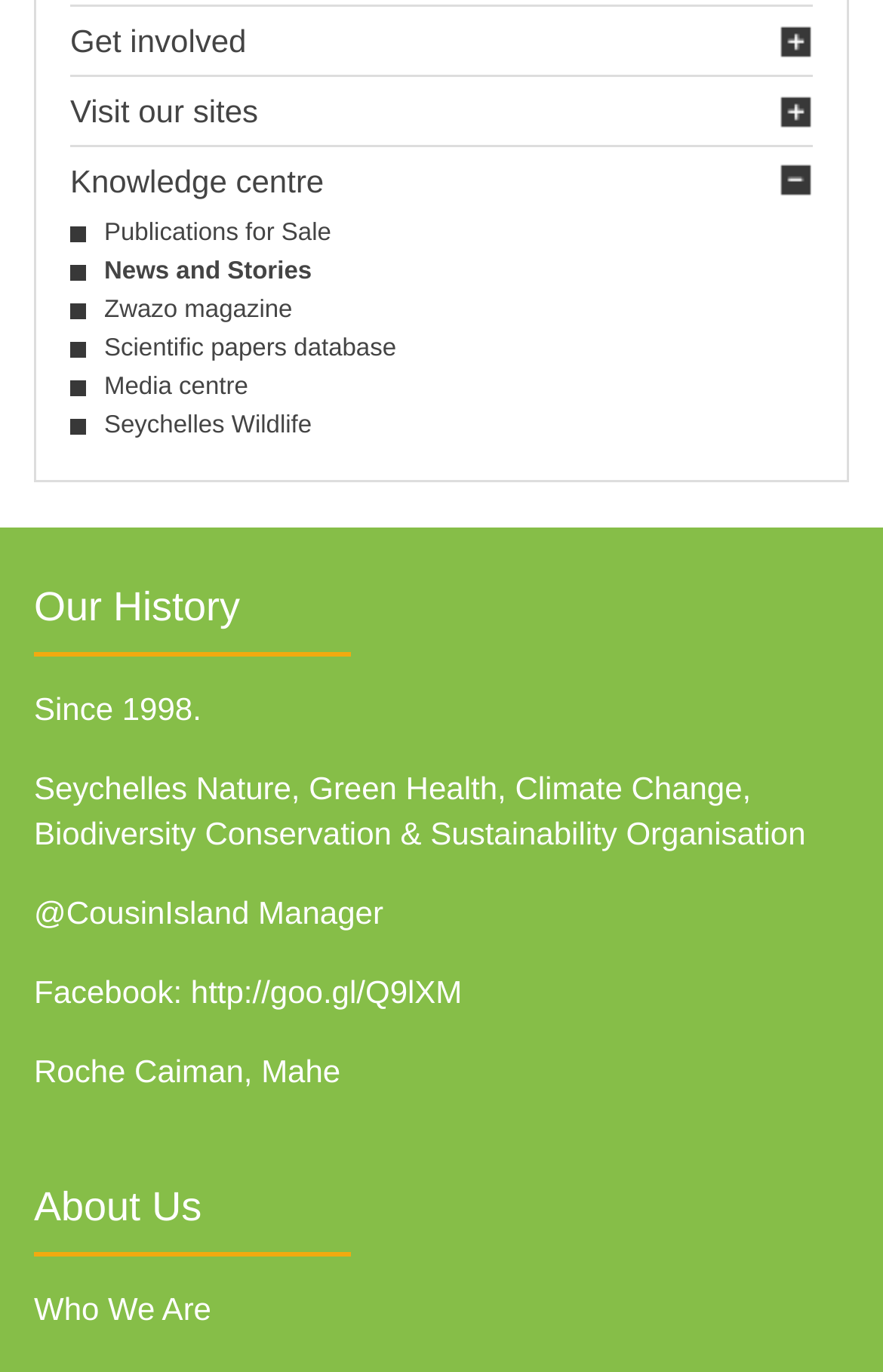What is the name of the magazine published by the organization?
Provide a detailed answer to the question using information from the image.

The name of the magazine published by the organization can be found in the top navigation menu, where it is listed as 'Zwazo magazine'.